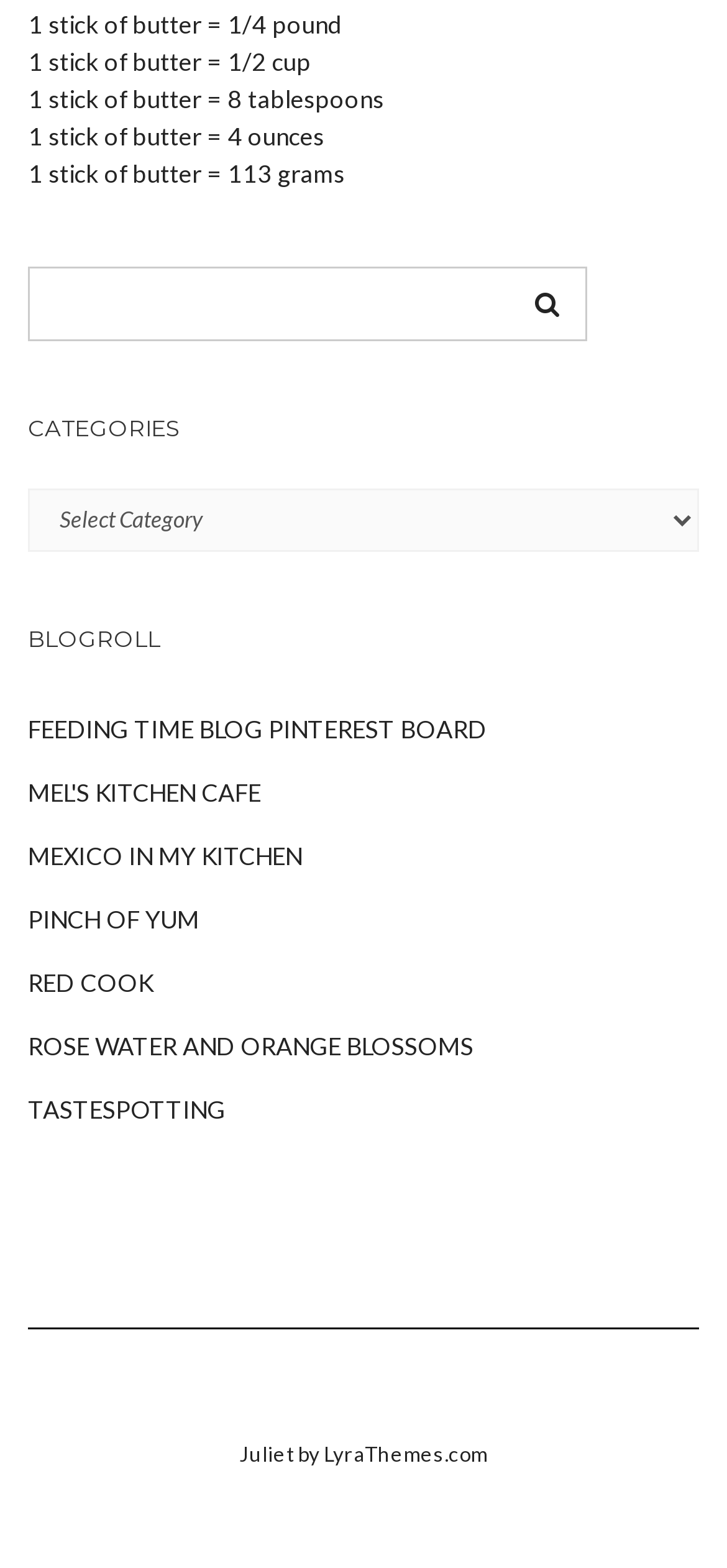Identify the bounding box coordinates of the clickable region required to complete the instruction: "visit FEEDING TIME BLOG PINTEREST BOARD". The coordinates should be given as four float numbers within the range of 0 and 1, i.e., [left, top, right, bottom].

[0.038, 0.444, 0.669, 0.485]